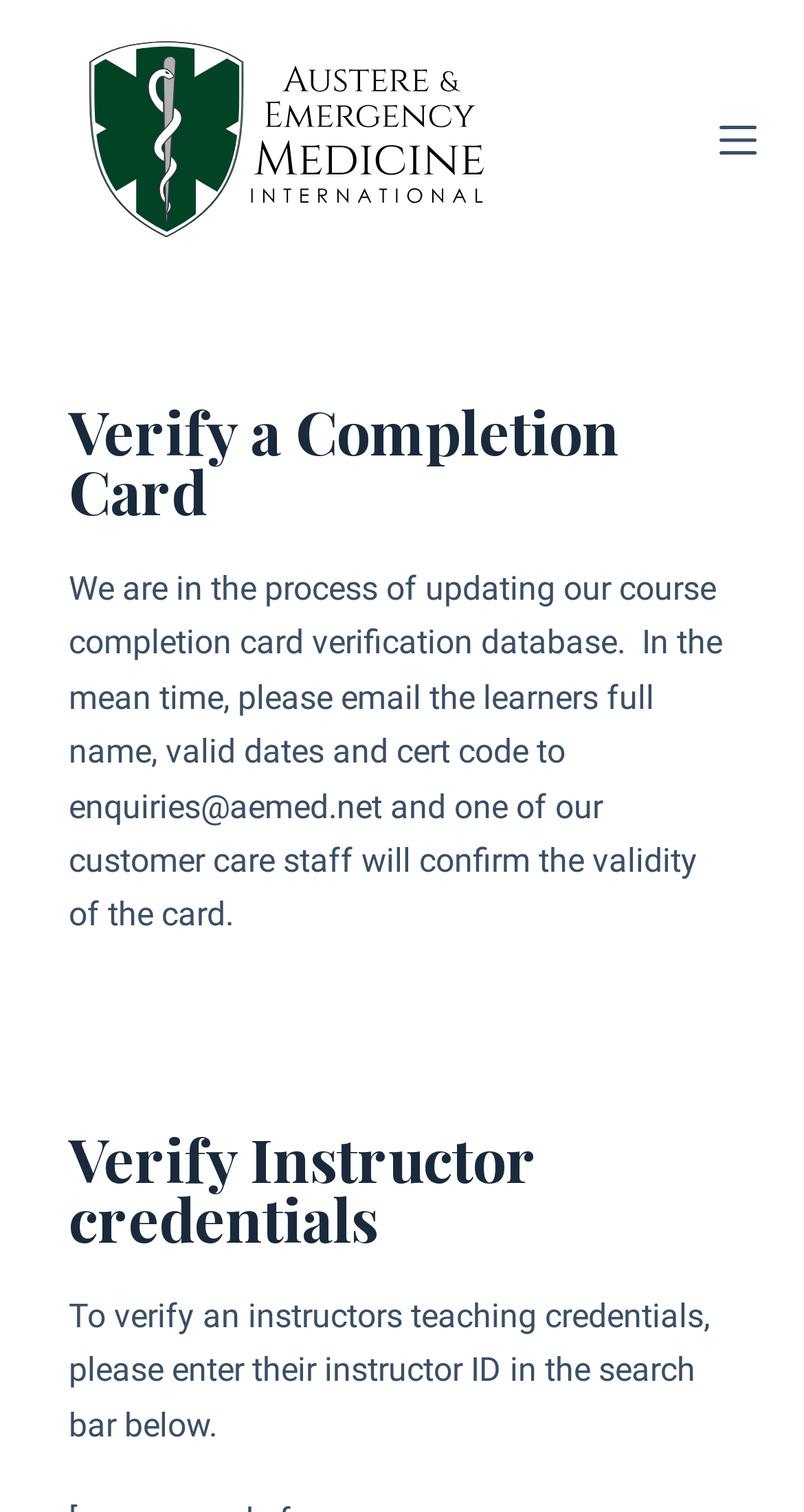Use a single word or phrase to answer the question:
What is the email address to send course completion card verification requests?

enquiries@aemed.net